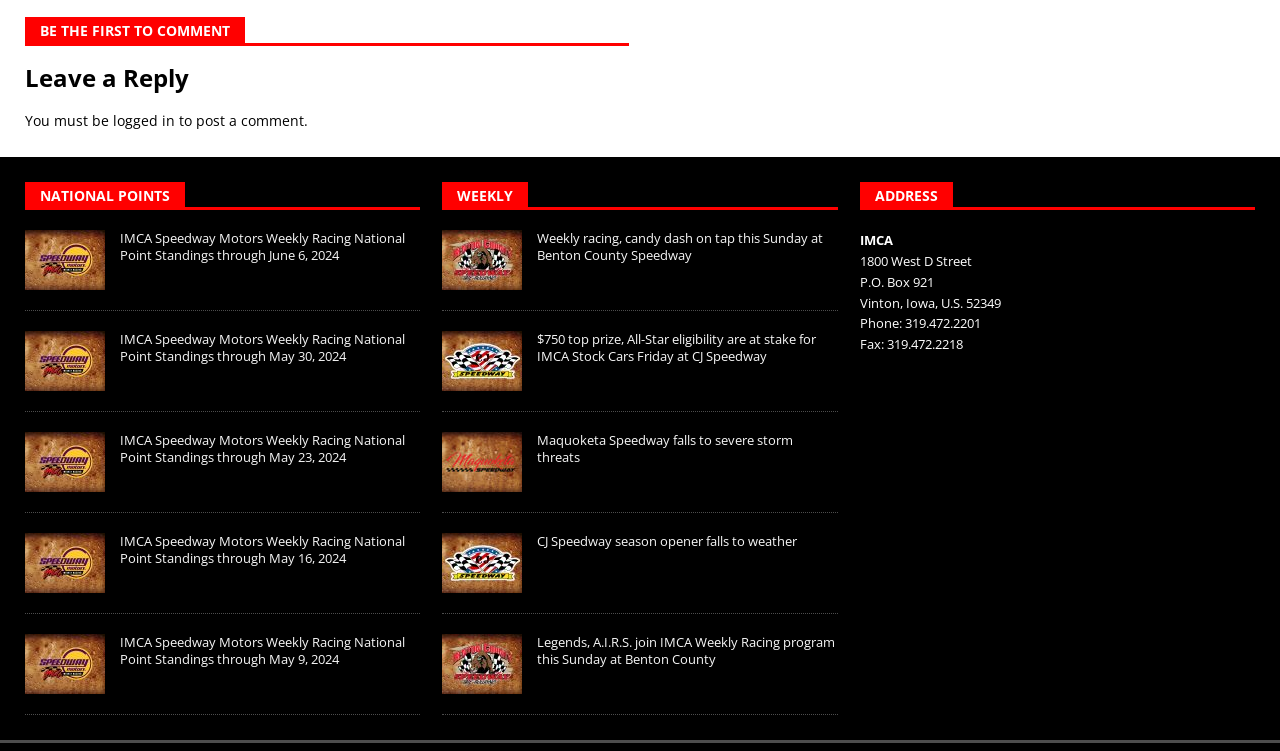Please specify the bounding box coordinates of the area that should be clicked to accomplish the following instruction: "Read the article 'IMCA Speedway Motors Weekly Racing National Point Standings through June 6, 2024'". The coordinates should consist of four float numbers between 0 and 1, i.e., [left, top, right, bottom].

[0.02, 0.306, 0.082, 0.386]